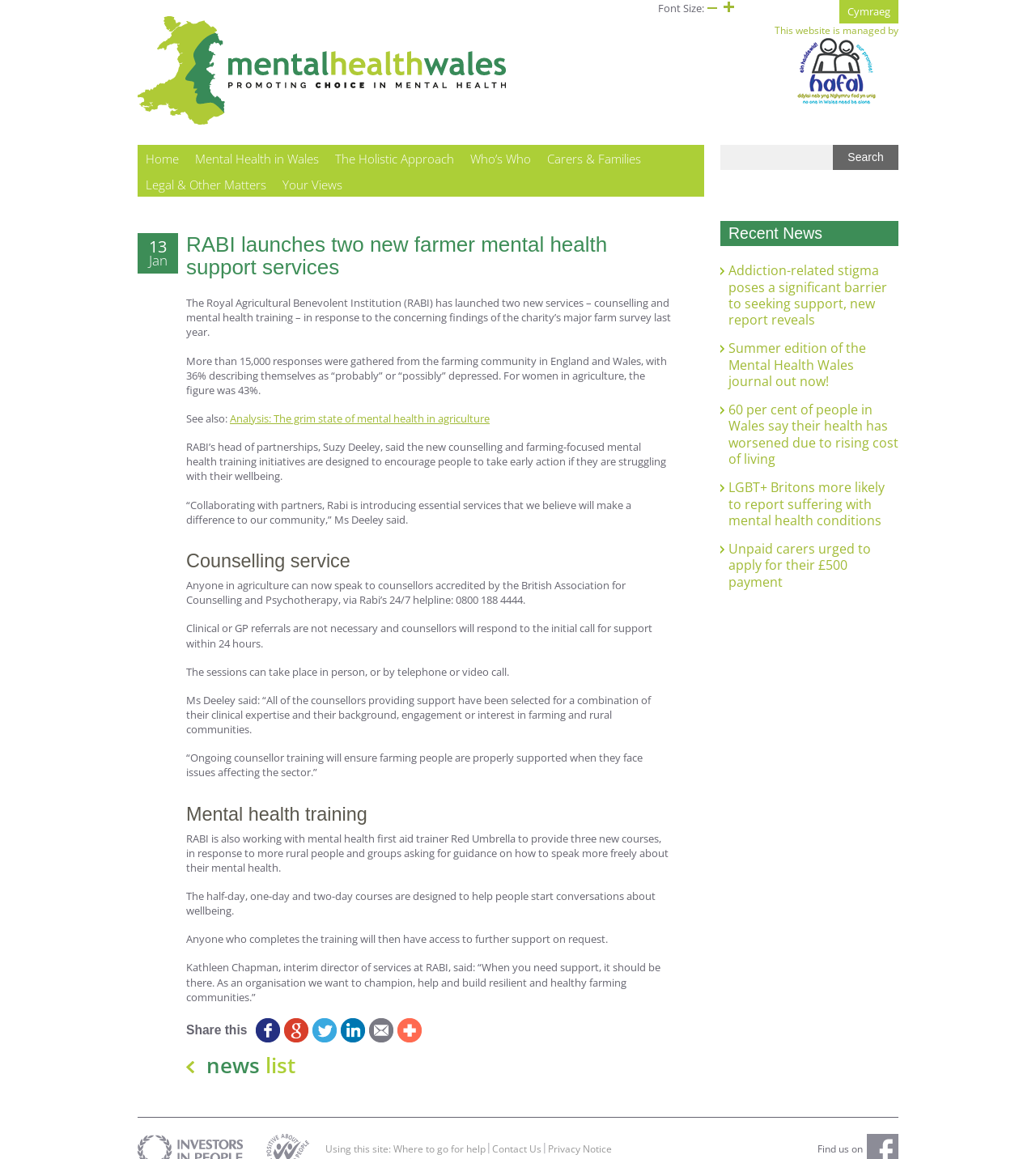Given the element description, predict the bounding box coordinates in the format (top-left x, top-left y, bottom-right x, bottom-right y), using floating point numbers between 0 and 1: This website is managed by

[0.748, 0.021, 0.867, 0.091]